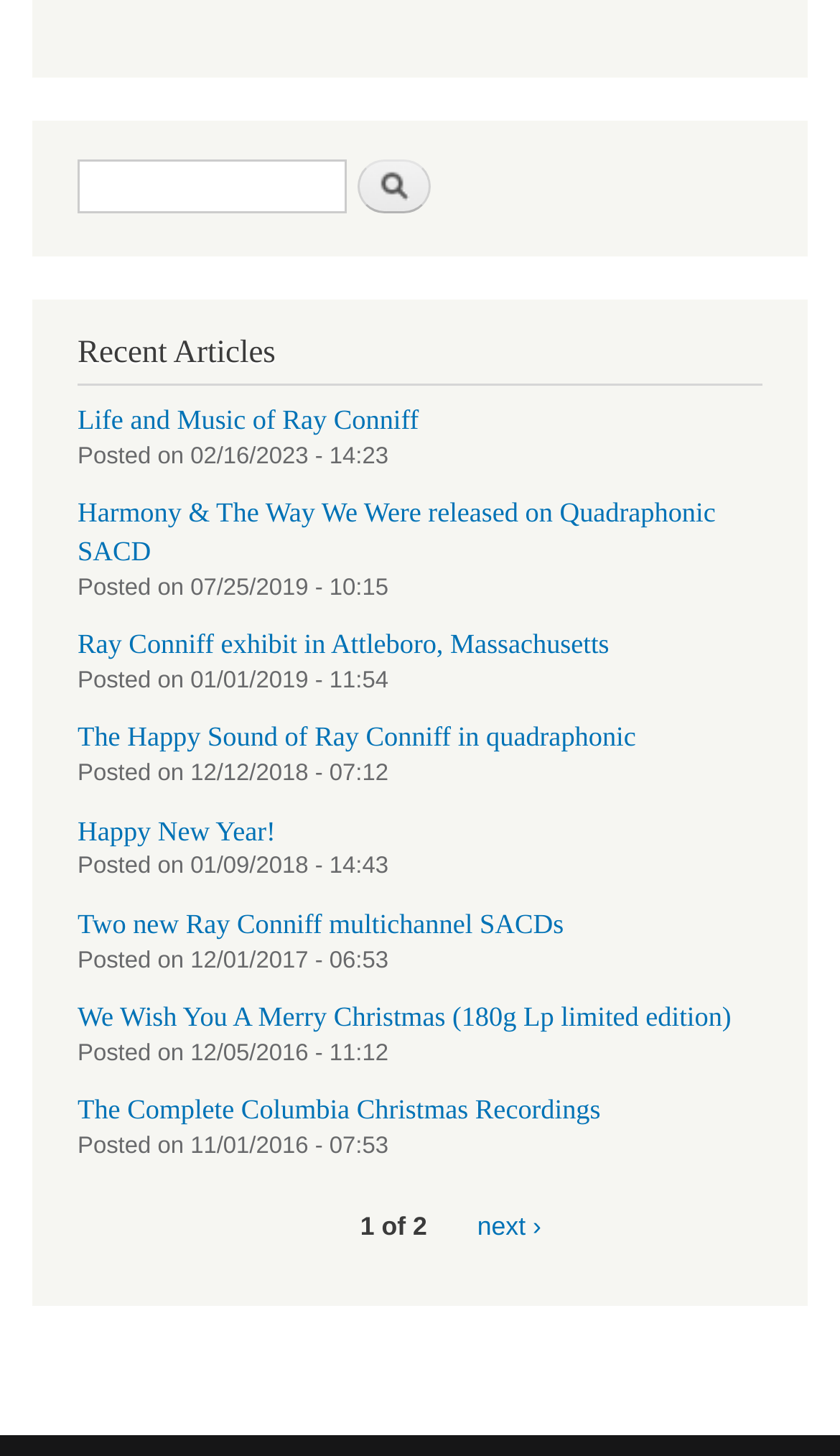Please provide the bounding box coordinates for the element that needs to be clicked to perform the following instruction: "Read the article about Ray Conniff". The coordinates should be given as four float numbers between 0 and 1, i.e., [left, top, right, bottom].

[0.092, 0.278, 0.499, 0.298]